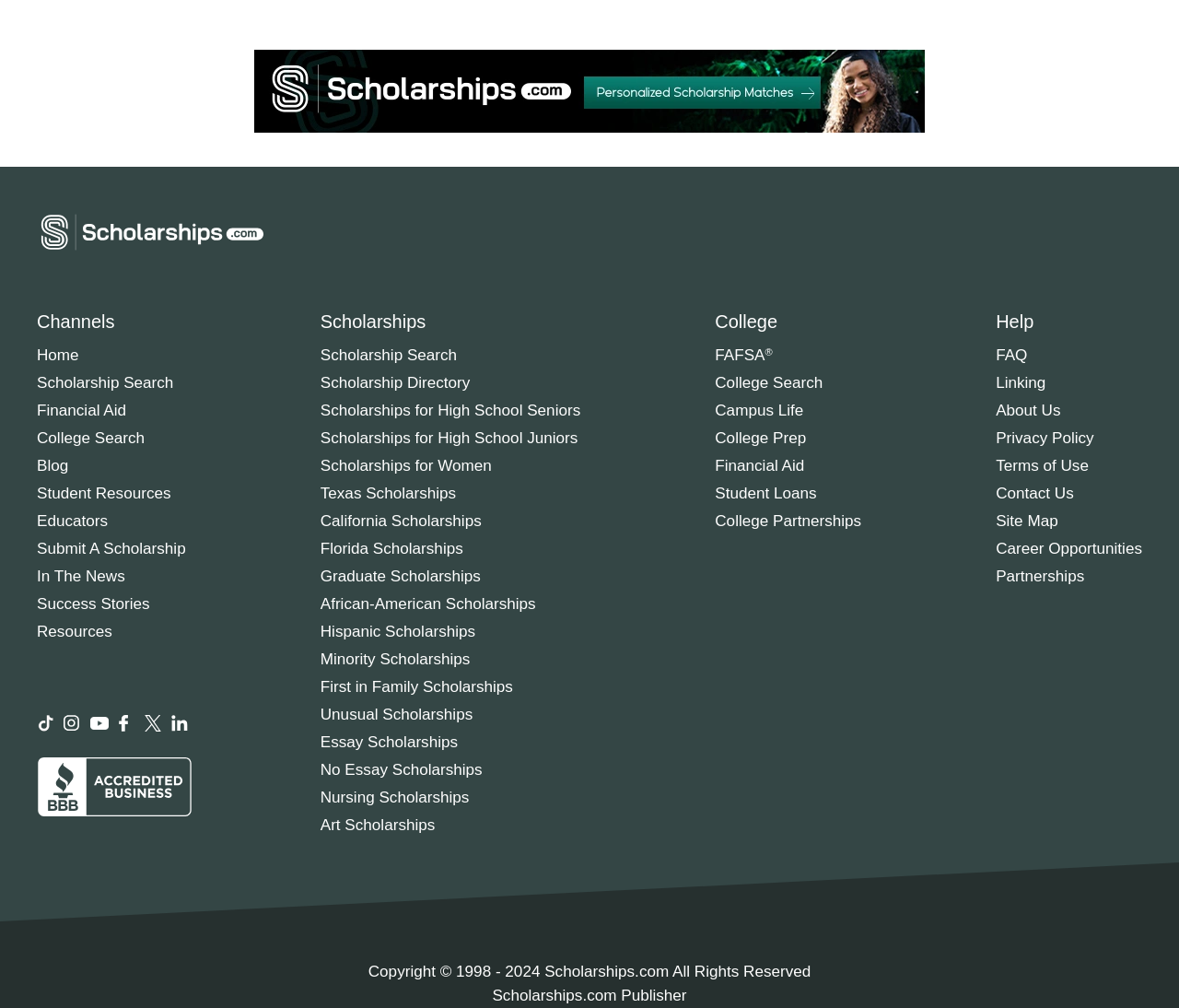Please locate the clickable area by providing the bounding box coordinates to follow this instruction: "Click on the 'College Search' link".

[0.606, 0.371, 0.698, 0.388]